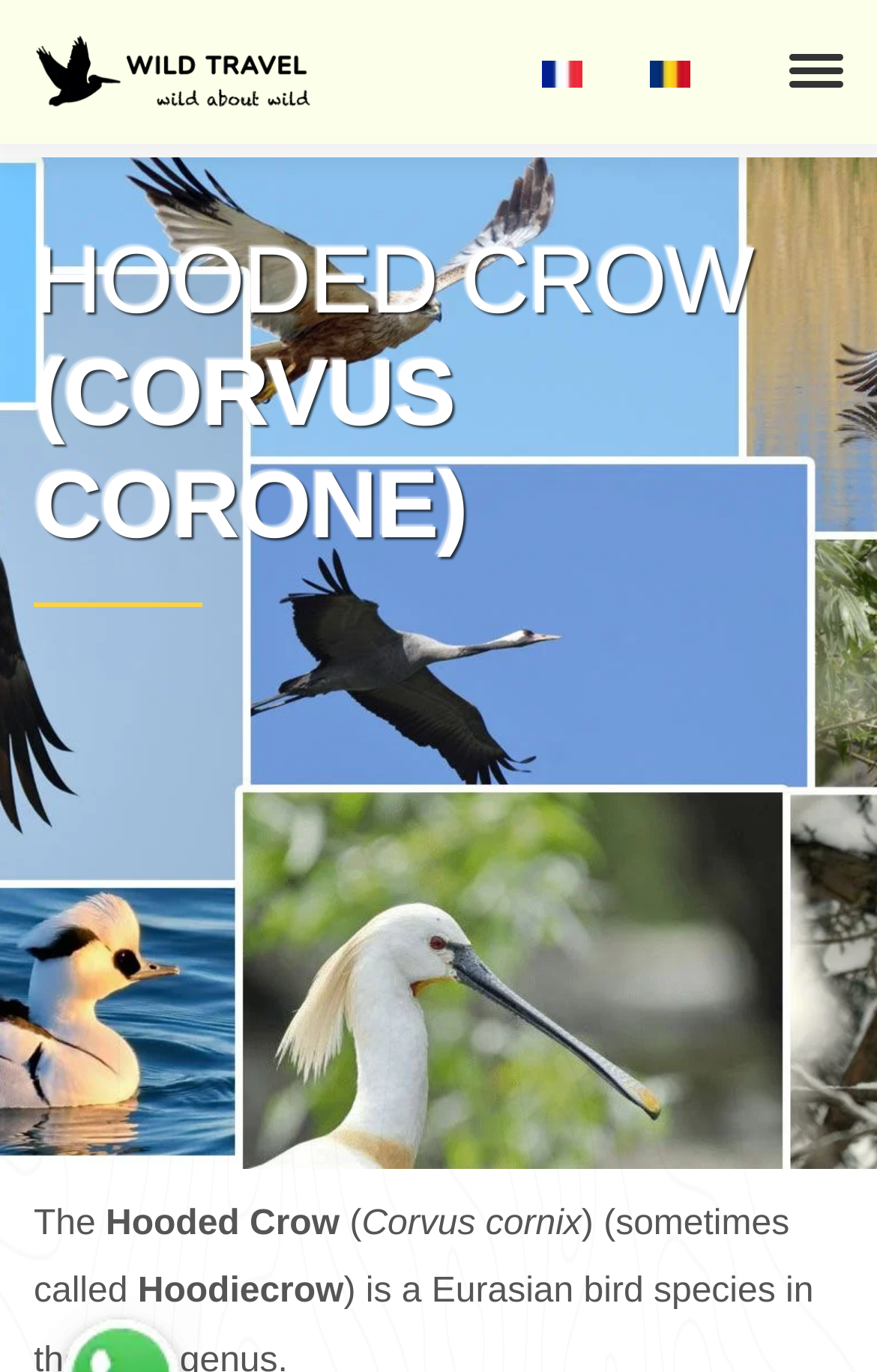Extract the heading text from the webpage.

HOODED CROW (CORVUS CORONE)